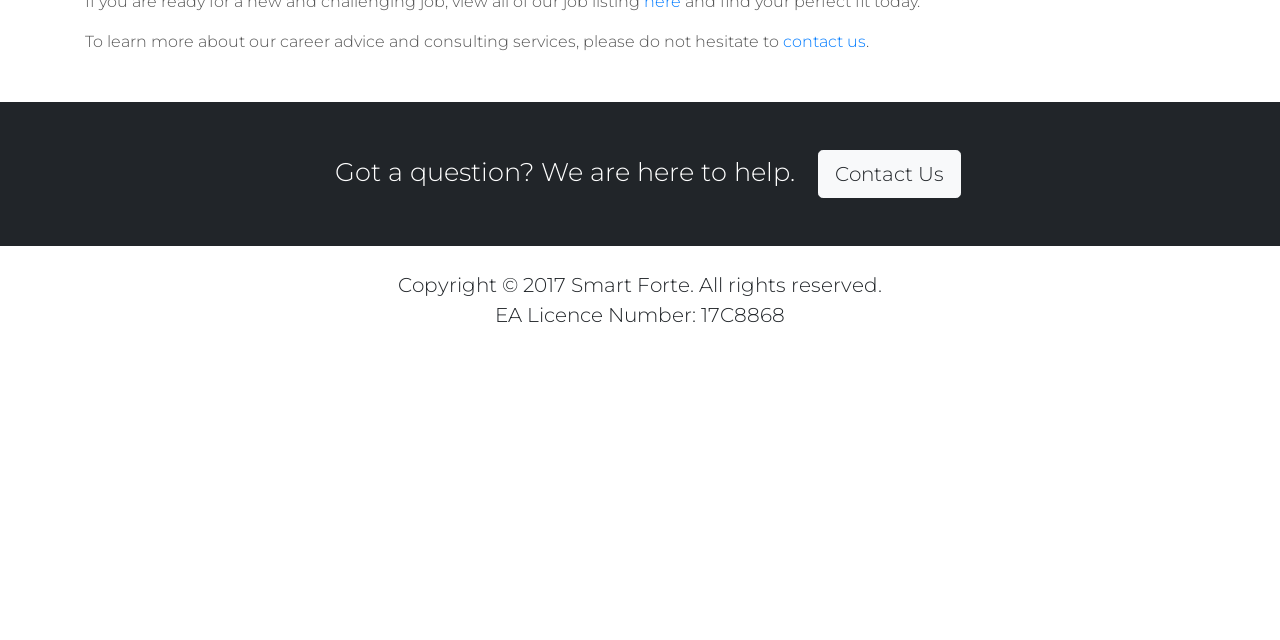Provide the bounding box coordinates of the HTML element described by the text: "Contact Us".

[0.639, 0.234, 0.751, 0.309]